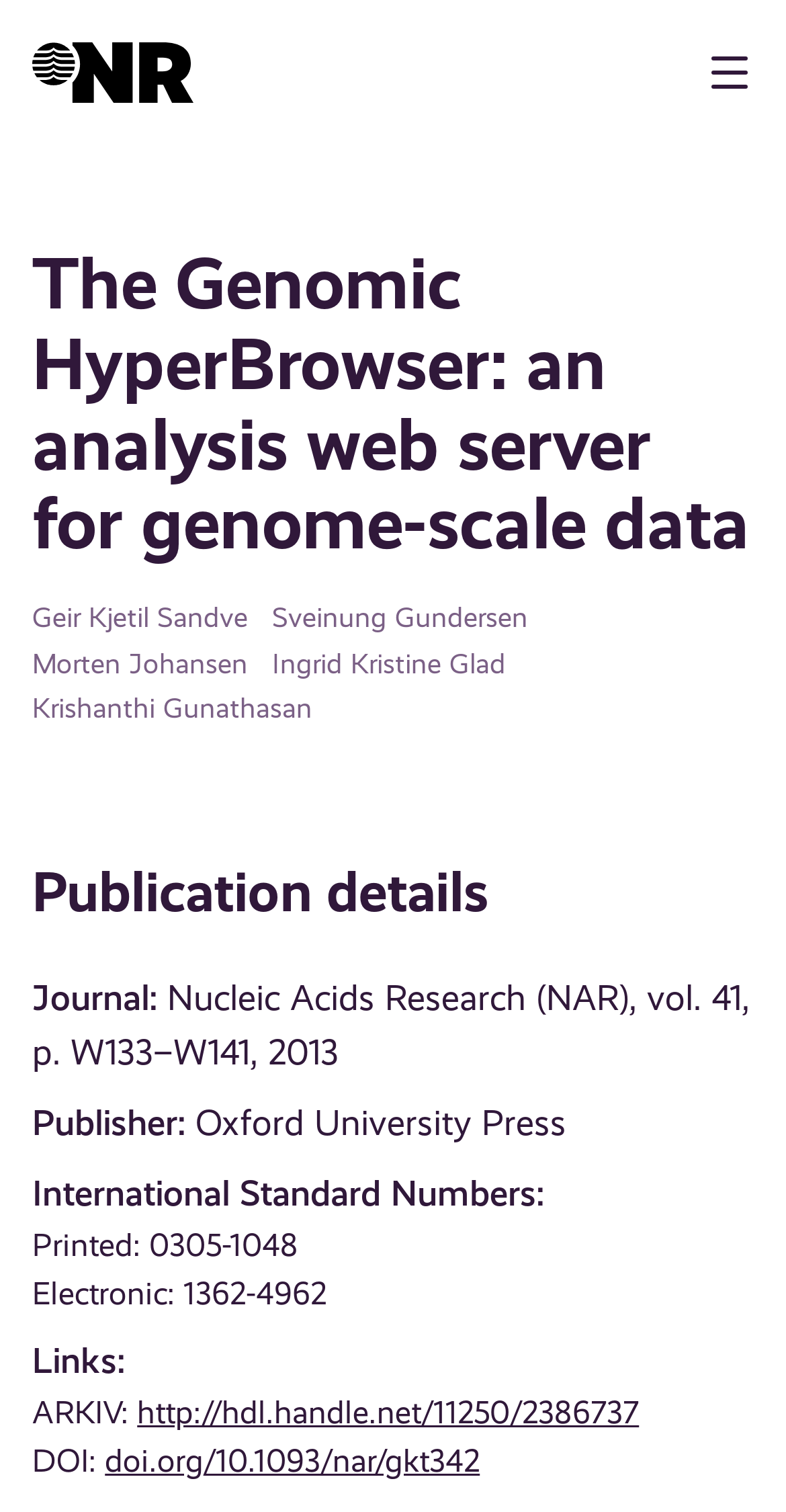Who are the authors of the publication? Look at the image and give a one-word or short phrase answer.

Geir Kjetil Sandve, Sveinung Gundersen, Morten Johansen, Ingrid Kristine Glad, Krishanthi Gunathasan